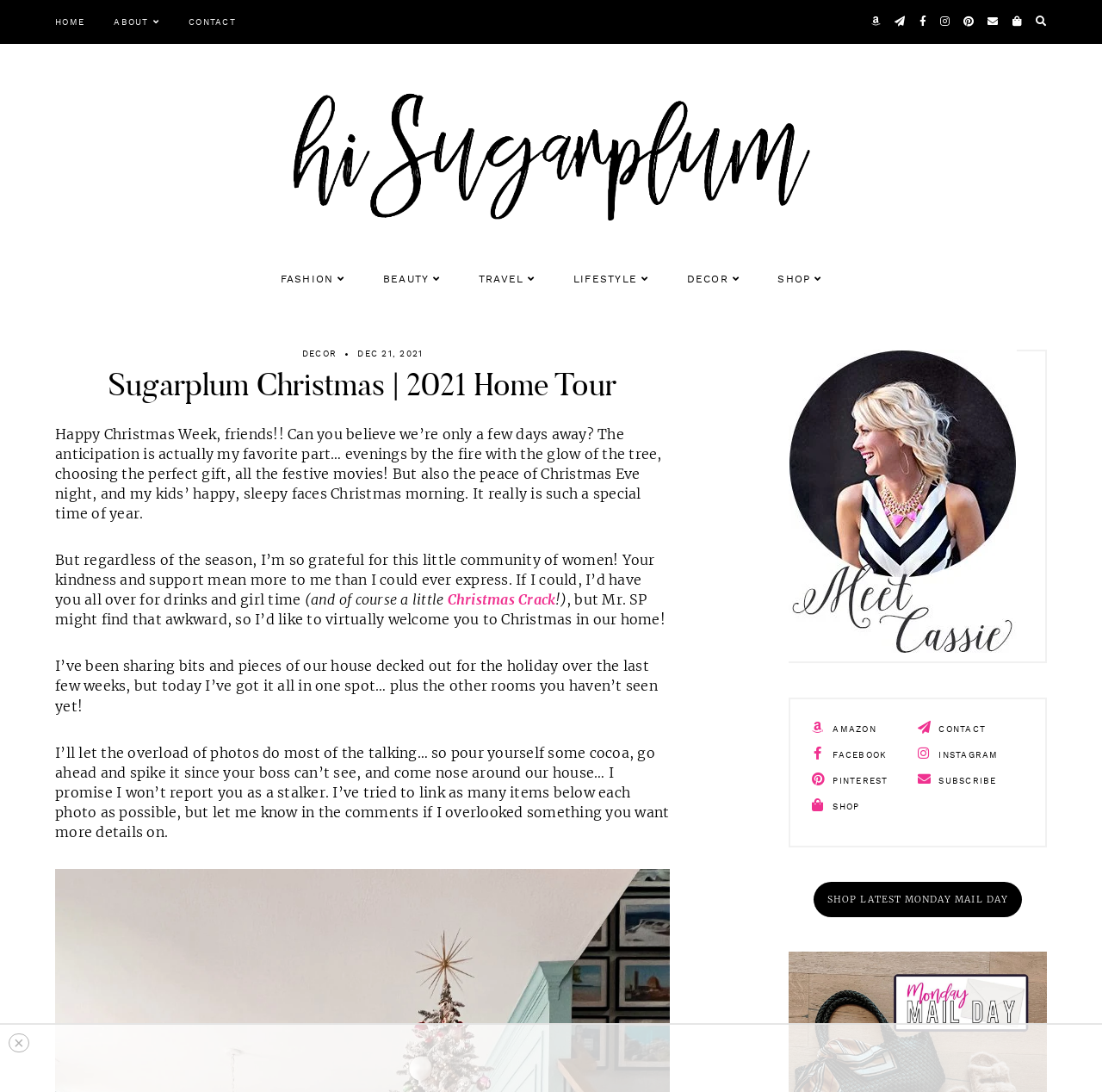Using the element description provided, determine the bounding box coordinates in the format (top-left x, top-left y, bottom-right x, bottom-right y). Ensure that all values are floating point numbers between 0 and 1. Element description: SHOP LATEST MONDAY MAIL DAY

[0.738, 0.808, 0.927, 0.84]